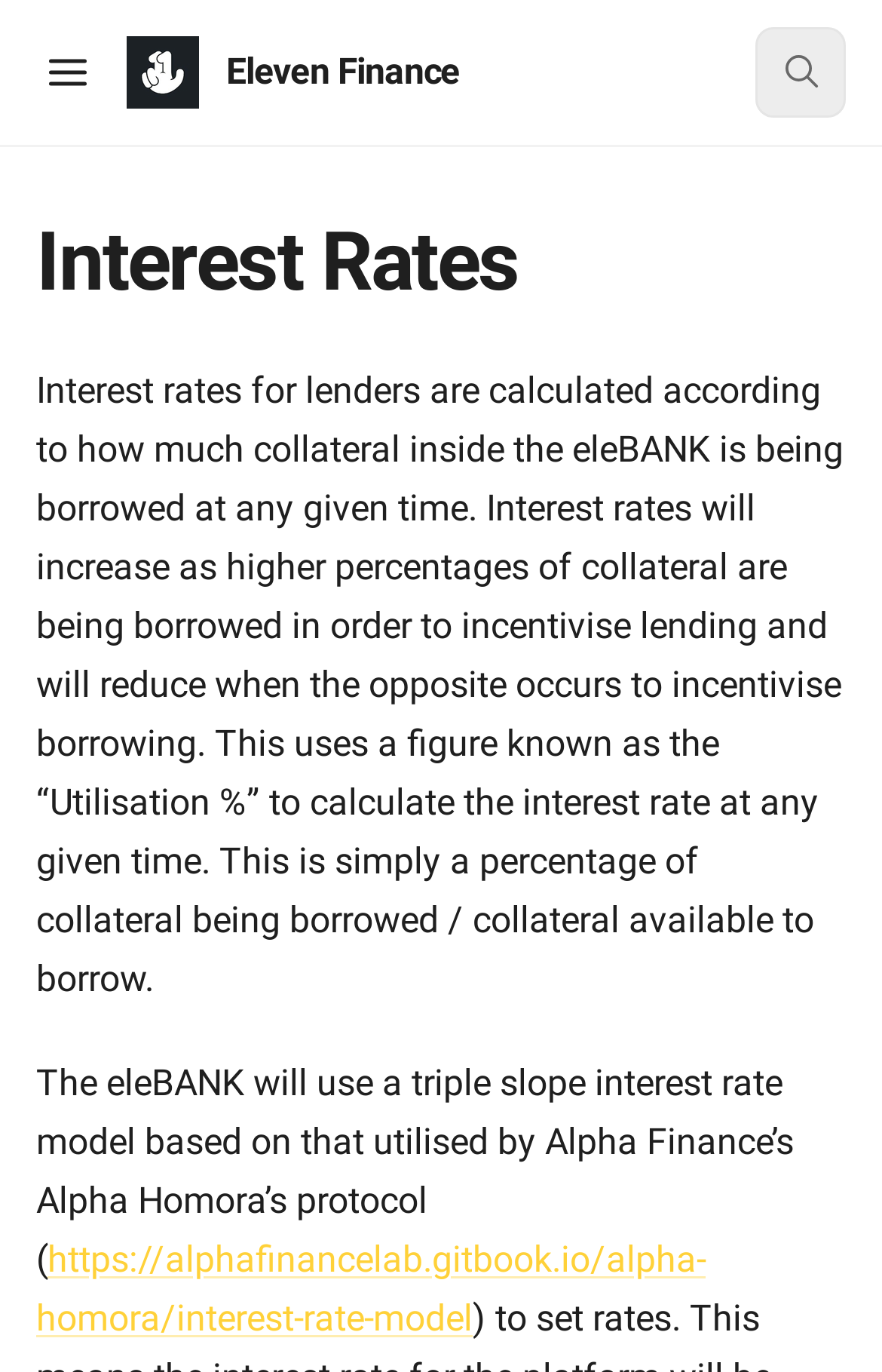What is the utilisation percentage?
Based on the visual information, provide a detailed and comprehensive answer.

The webpage explains that the utilisation percentage is a figure used to calculate the interest rate, and it is simply a percentage of collateral being borrowed divided by collateral available to borrow.